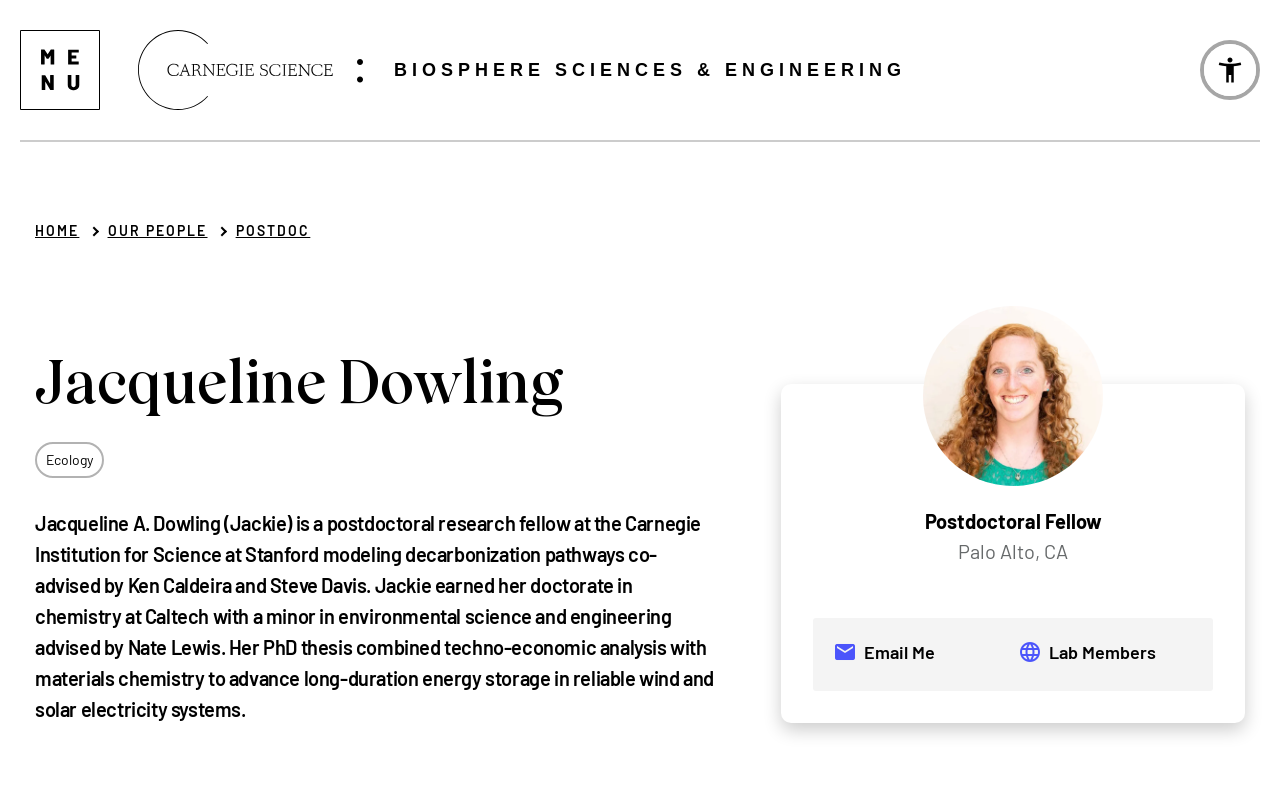Write a detailed summary of the webpage.

The webpage is about Dr. Jacqueline Dowling, a postdoctoral research fellow at the Carnegie Institution for Science at Stanford. At the top of the page, there is a header region that spans the entire width of the page. Within this region, there are three main elements: a button to toggle the visibility of an offscreen menu, a link to the "Home" page, and a button for accessibility options. The button for accessibility options is located at the top right corner of the page.

Below the header region, there is a navigation breadcrumb that stretches across the page, containing links to "HOME", "OUR PEOPLE", and "POSTDOC". 

The main content of the page is divided into two sections. On the left side, there is a heading with Dr. Dowling's name, followed by a link to "Ecology" and a paragraph of text that describes her background and research interests. The text is quite lengthy and provides detailed information about her education and research experience.

On the right side of the page, there is a figure containing an image of Dr. Dowling. Below the image, there is a label indicating her position as a "Postdoctoral Fellow", followed by links to her location "Palo Alto, CA", and options to "Email Me" or view "Lab Members".